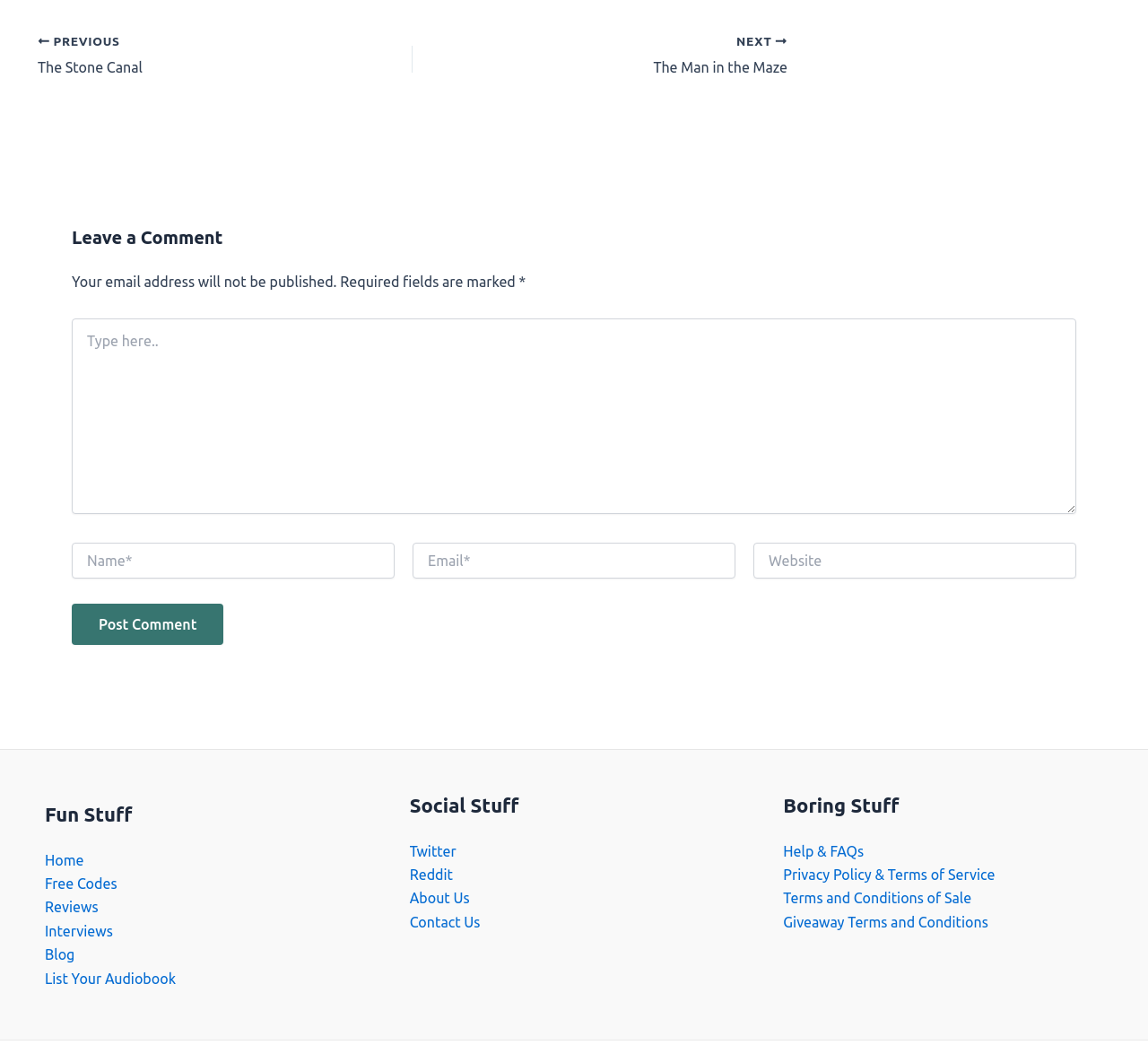Respond to the following question with a brief word or phrase:
How many links are there in the 'Fun Stuff' section?

6